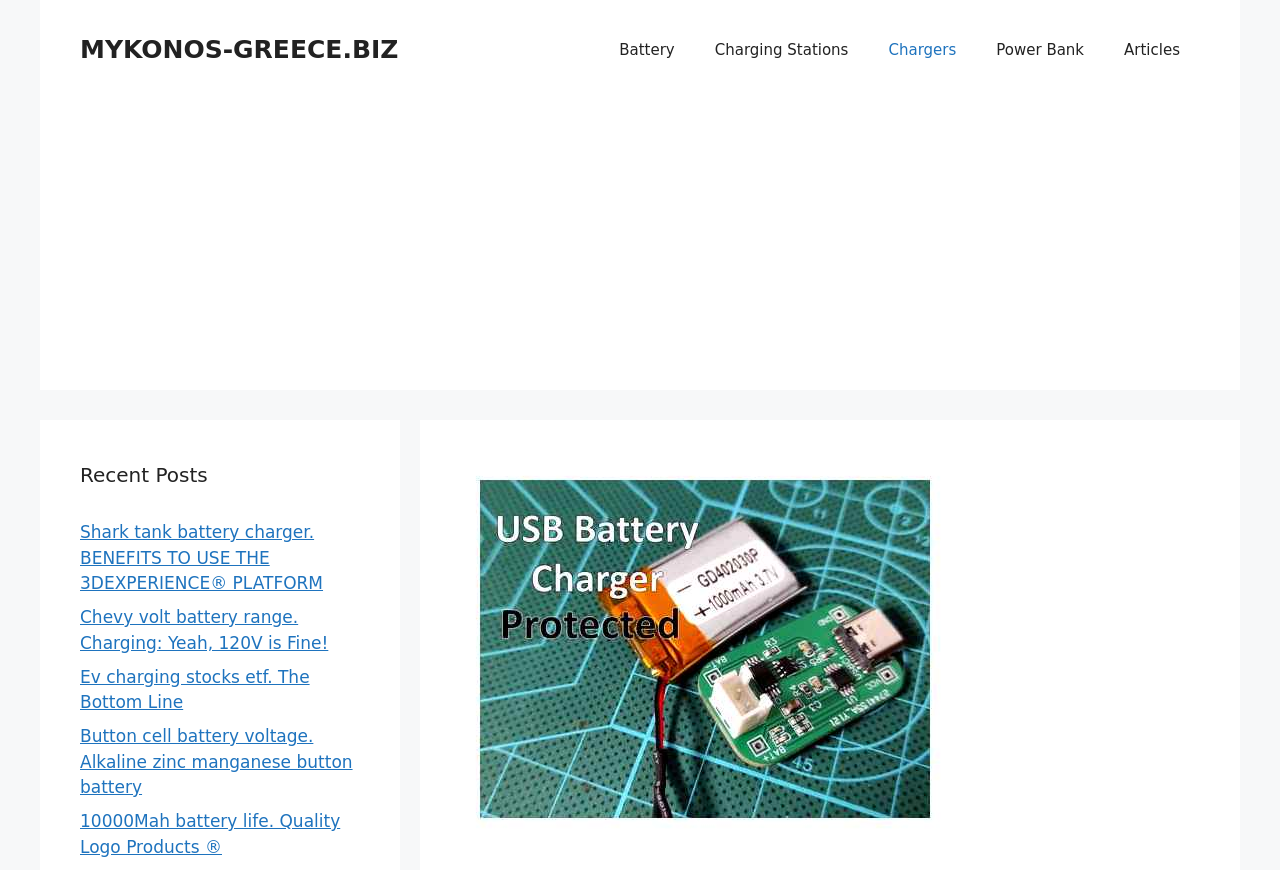Locate the bounding box coordinates of the area that needs to be clicked to fulfill the following instruction: "Click on the 'Battery' link". The coordinates should be in the format of four float numbers between 0 and 1, namely [left, top, right, bottom].

[0.468, 0.023, 0.543, 0.092]